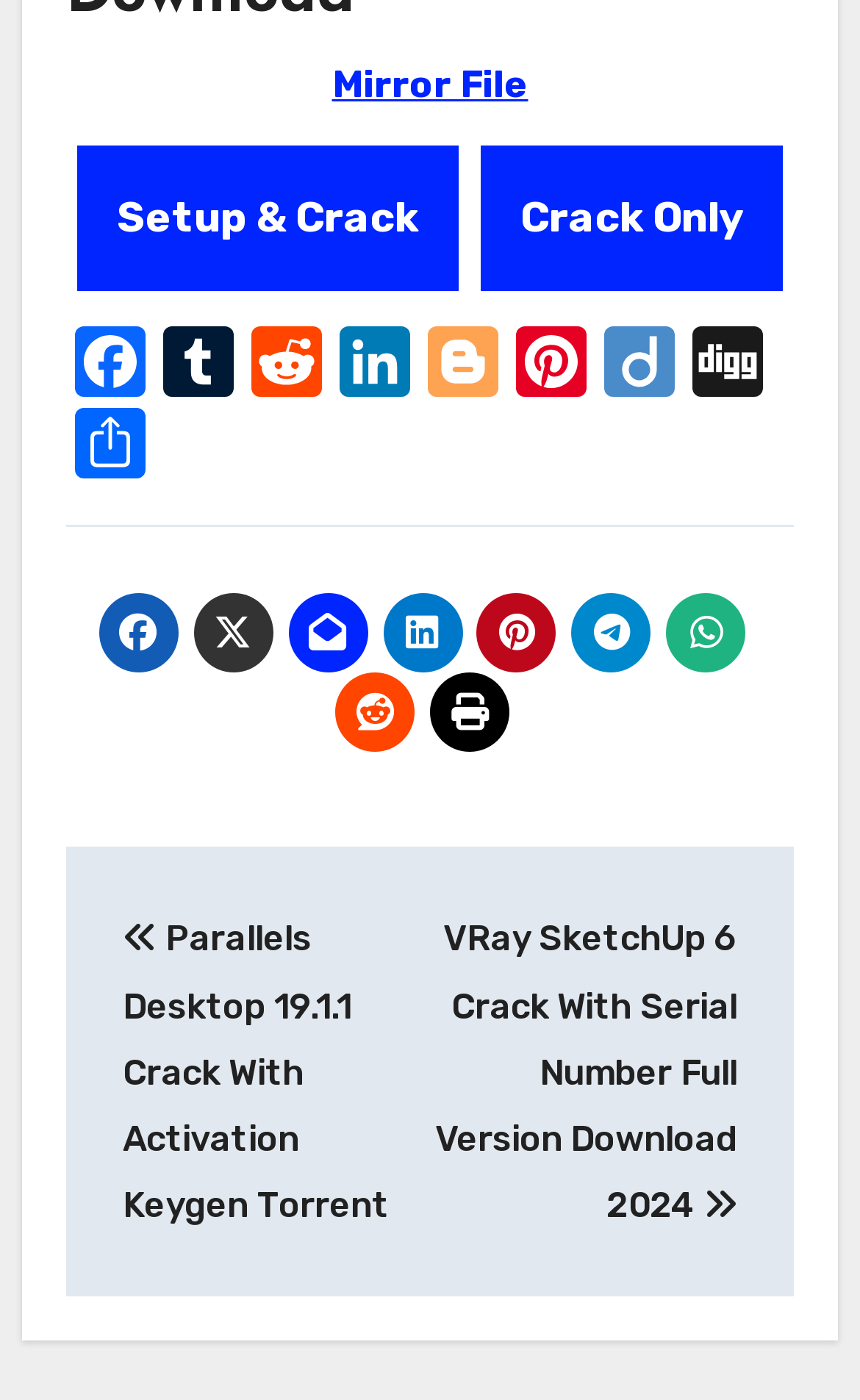What social media platforms are available for sharing?
Provide a detailed and extensive answer to the question.

The webpage provides links to various social media platforms, including Facebook, Tumblr, Reddit, LinkedIn, Blogger, Pinterest, Diigo, and Digg, allowing users to share content on these platforms.